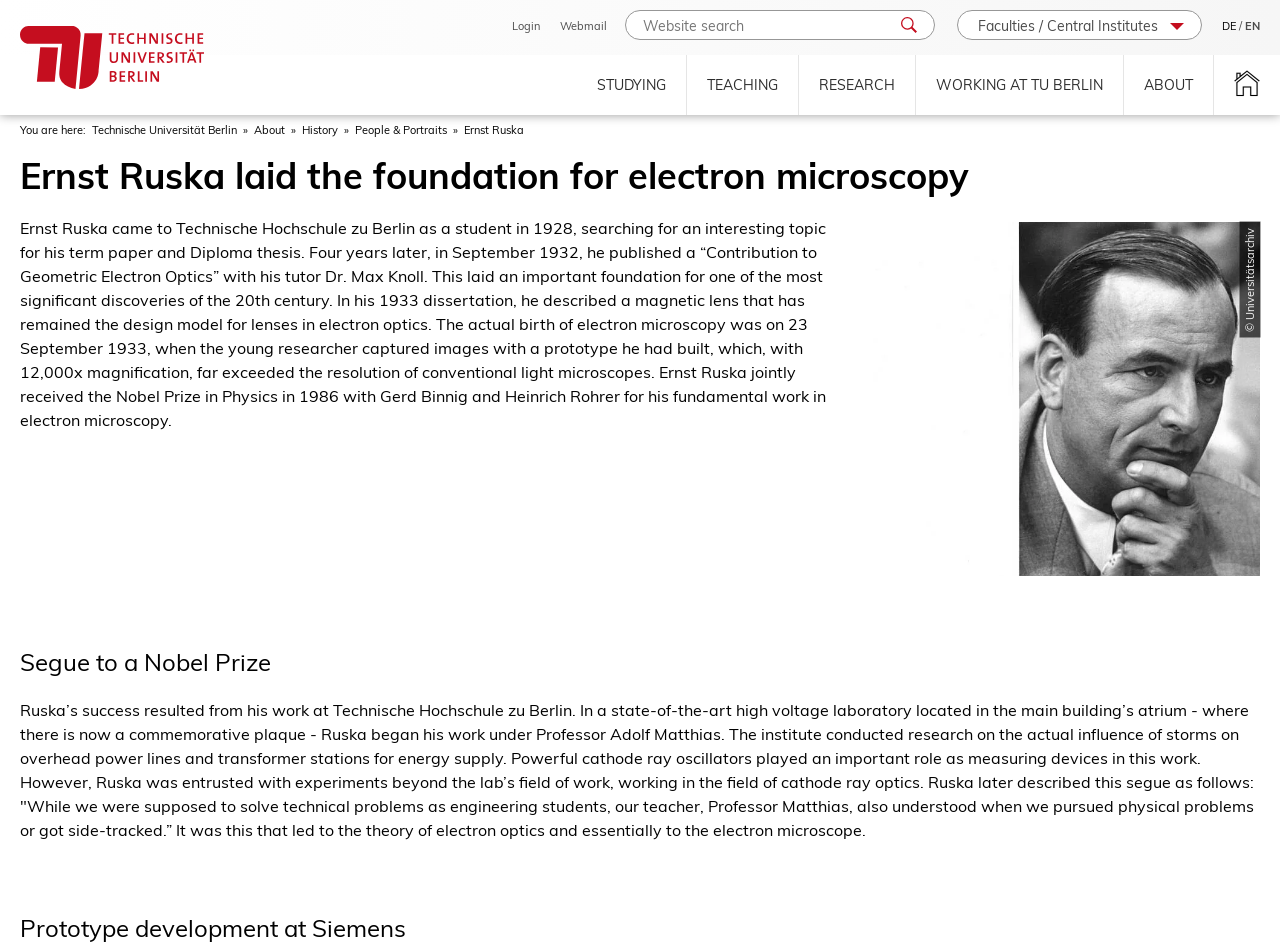Provide the bounding box coordinates of the HTML element described by the text: "Research".

[0.624, 0.058, 0.715, 0.121]